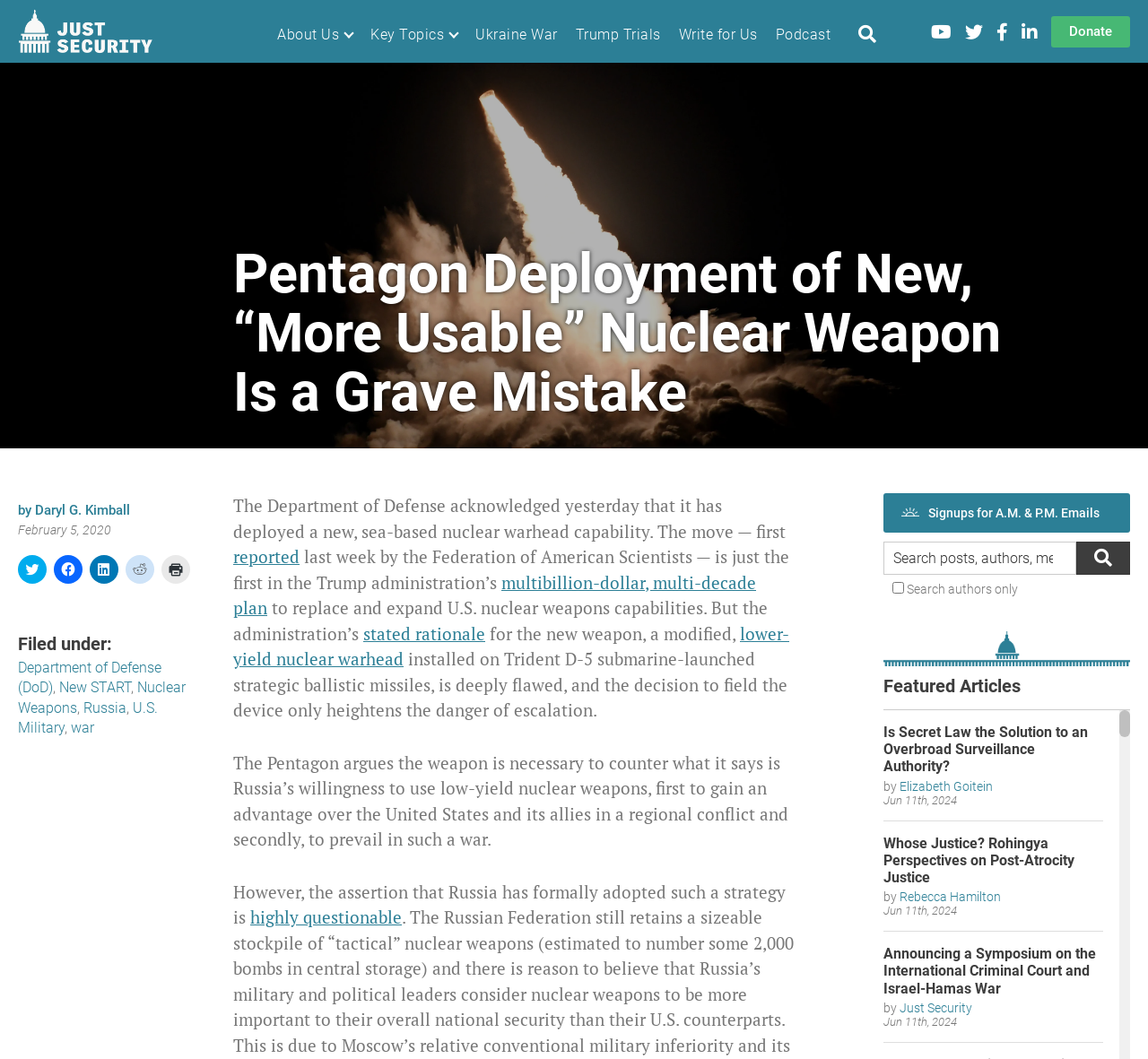Find the bounding box coordinates of the clickable element required to execute the following instruction: "Donate to the website". Provide the coordinates as four float numbers between 0 and 1, i.e., [left, top, right, bottom].

[0.916, 0.015, 0.984, 0.044]